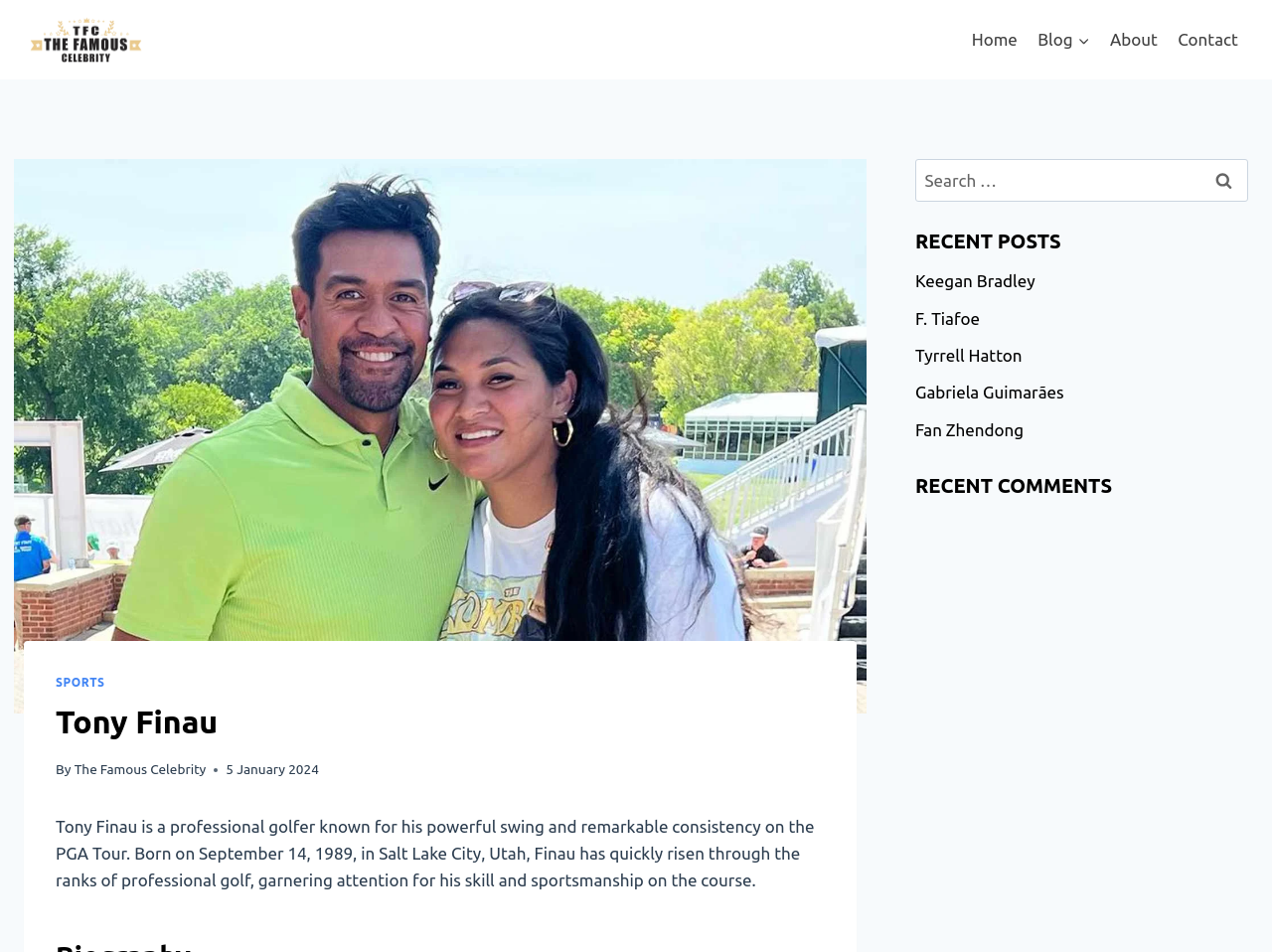Given the webpage screenshot and the description, determine the bounding box coordinates (top-left x, top-left y, bottom-right x, bottom-right y) that define the location of the UI element matching this description: The Famous Celebrity

[0.058, 0.799, 0.162, 0.816]